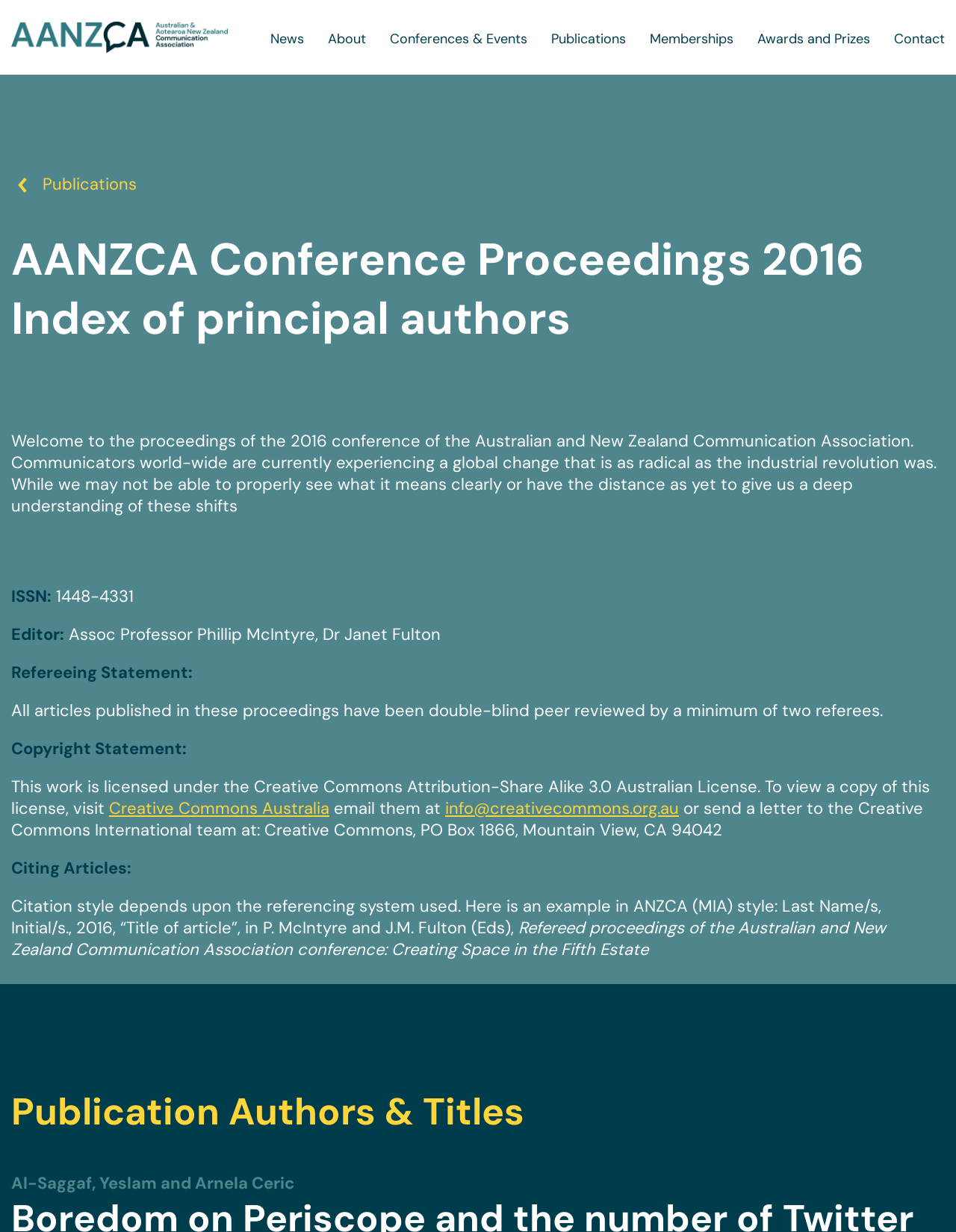Using the provided element description: "About", identify the bounding box coordinates. The coordinates should be four floats between 0 and 1 in the order [left, top, right, bottom].

[0.343, 0.024, 0.383, 0.038]